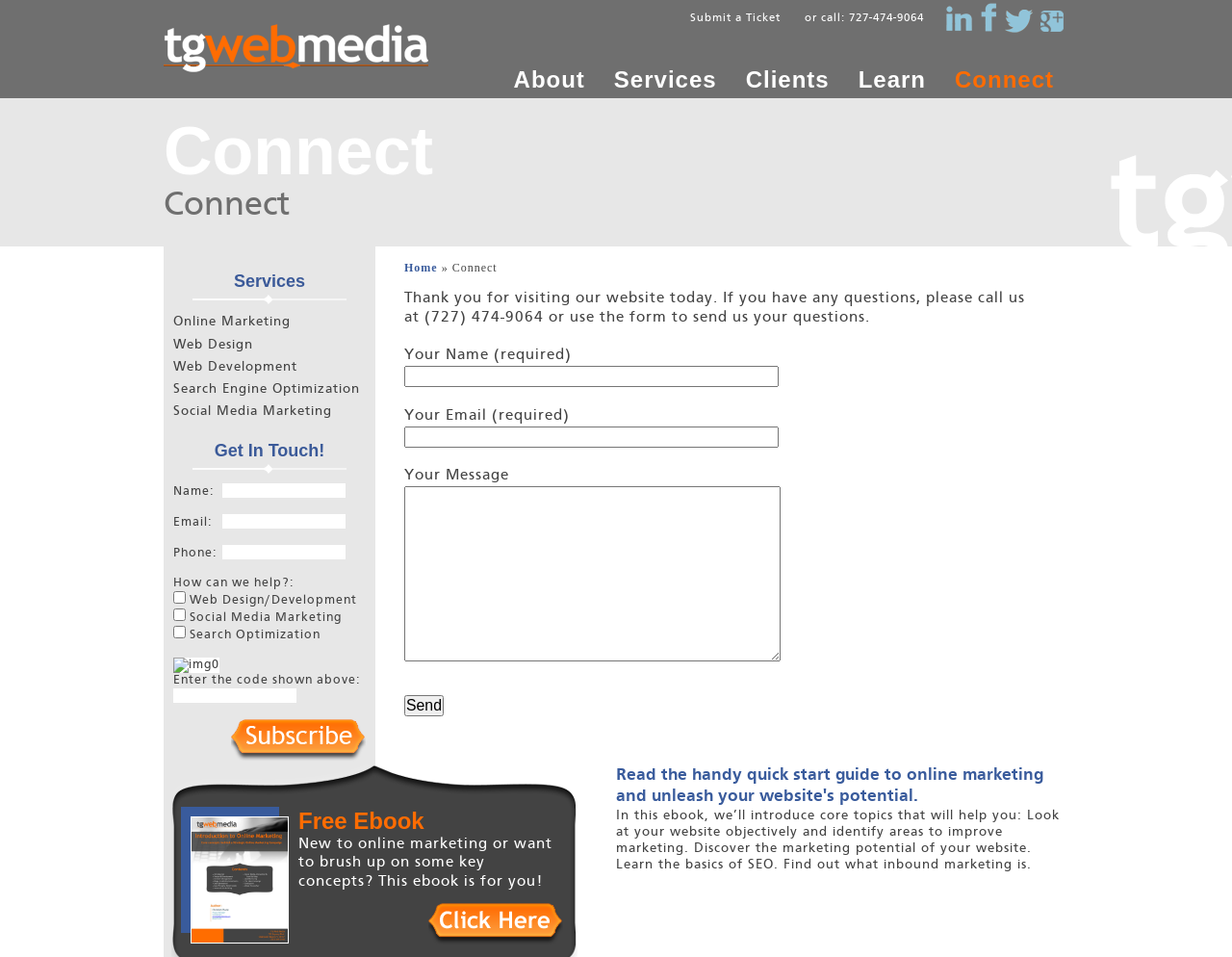Based on the image, please respond to the question with as much detail as possible:
What is the topic of the free ebook offered on the webpage?

I found the topic of the free ebook by looking at the section on the webpage that says 'Free Ebook' and describes the ebook as a 'handy quick start guide to online marketing'.